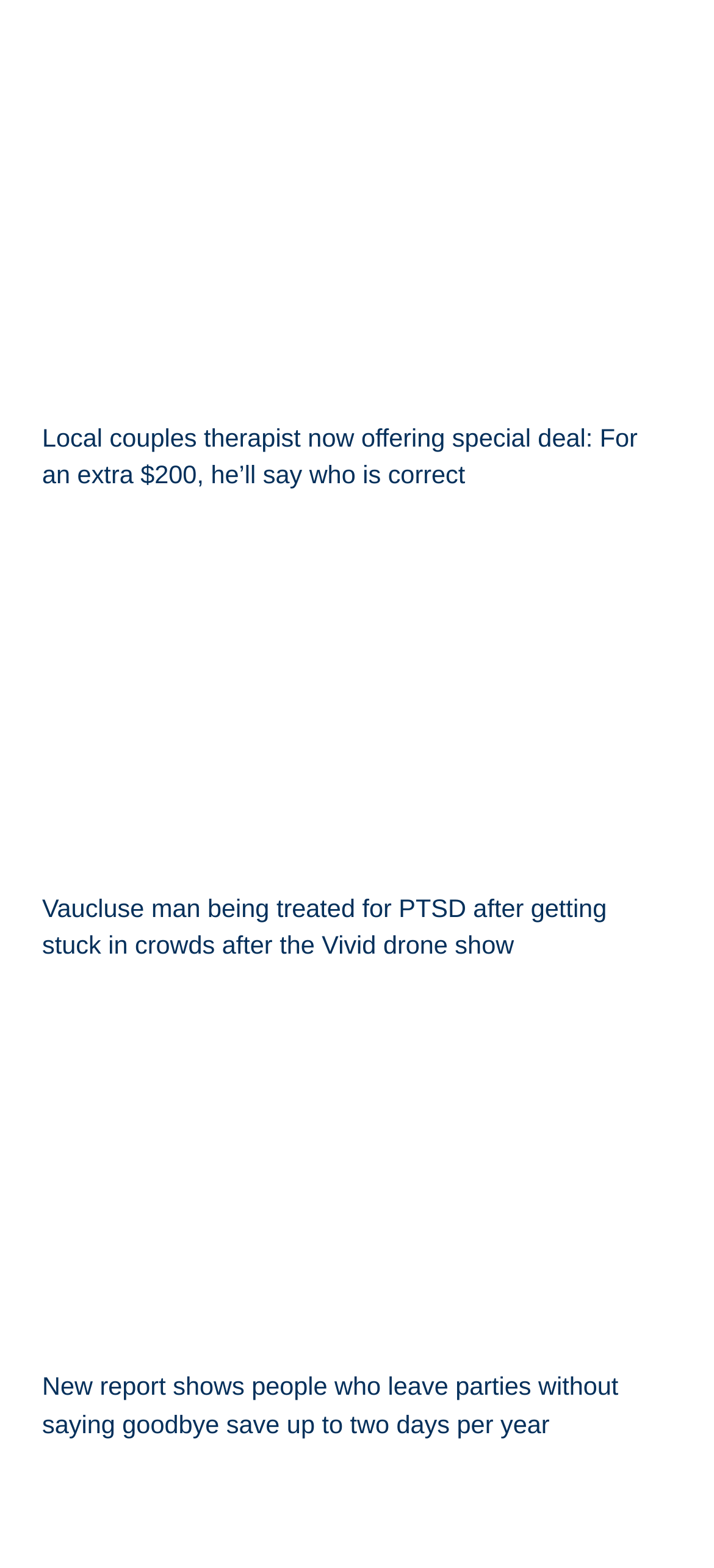Respond concisely with one word or phrase to the following query:
What is the format of the webpage?

list of links